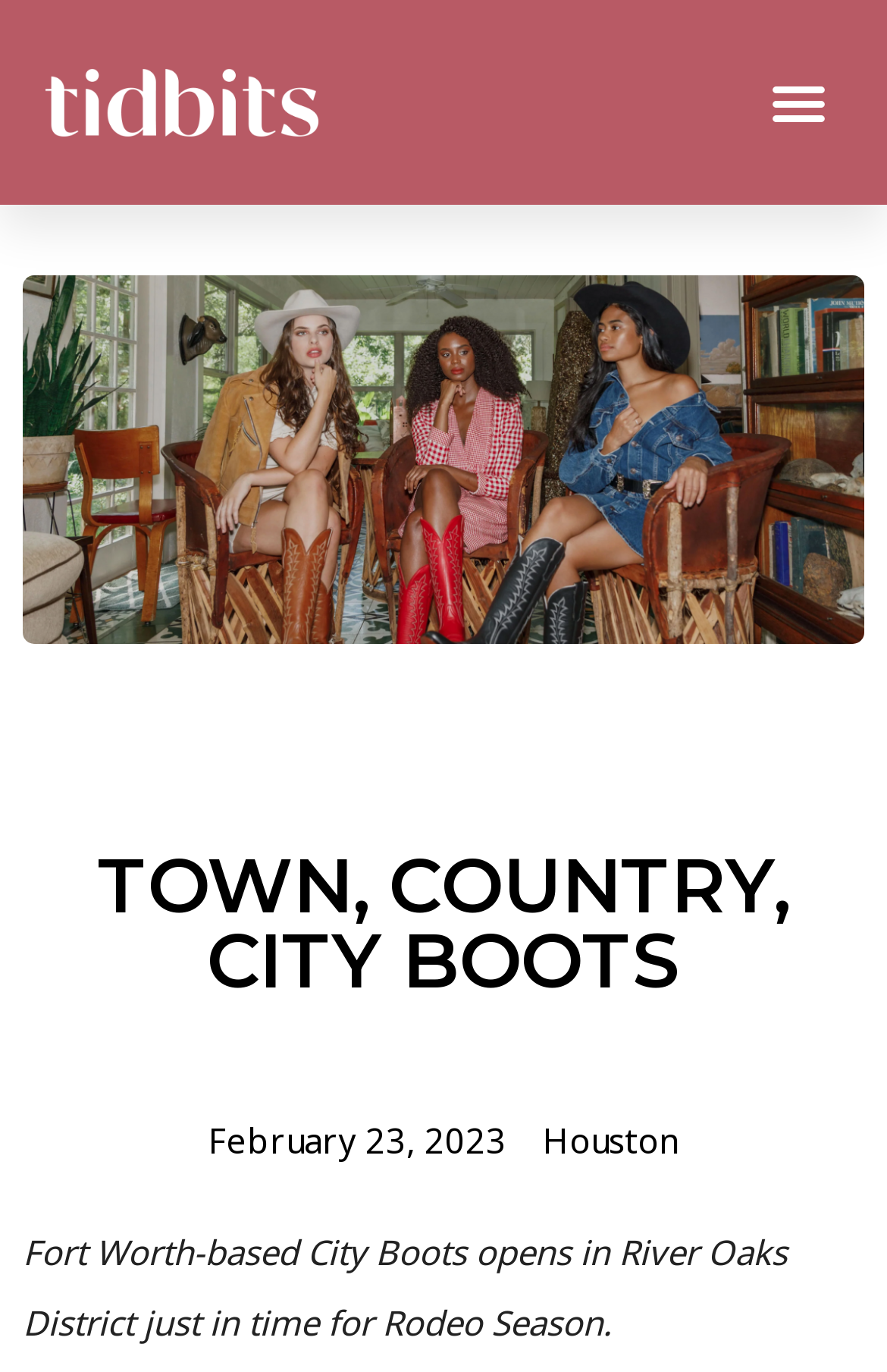What is the occasion for City Boots' opening?
Using the information from the image, answer the question thoroughly.

The static text element mentions 'just in time for Rodeo Season', which implies that the occasion for City Boots' opening is Rodeo Season.